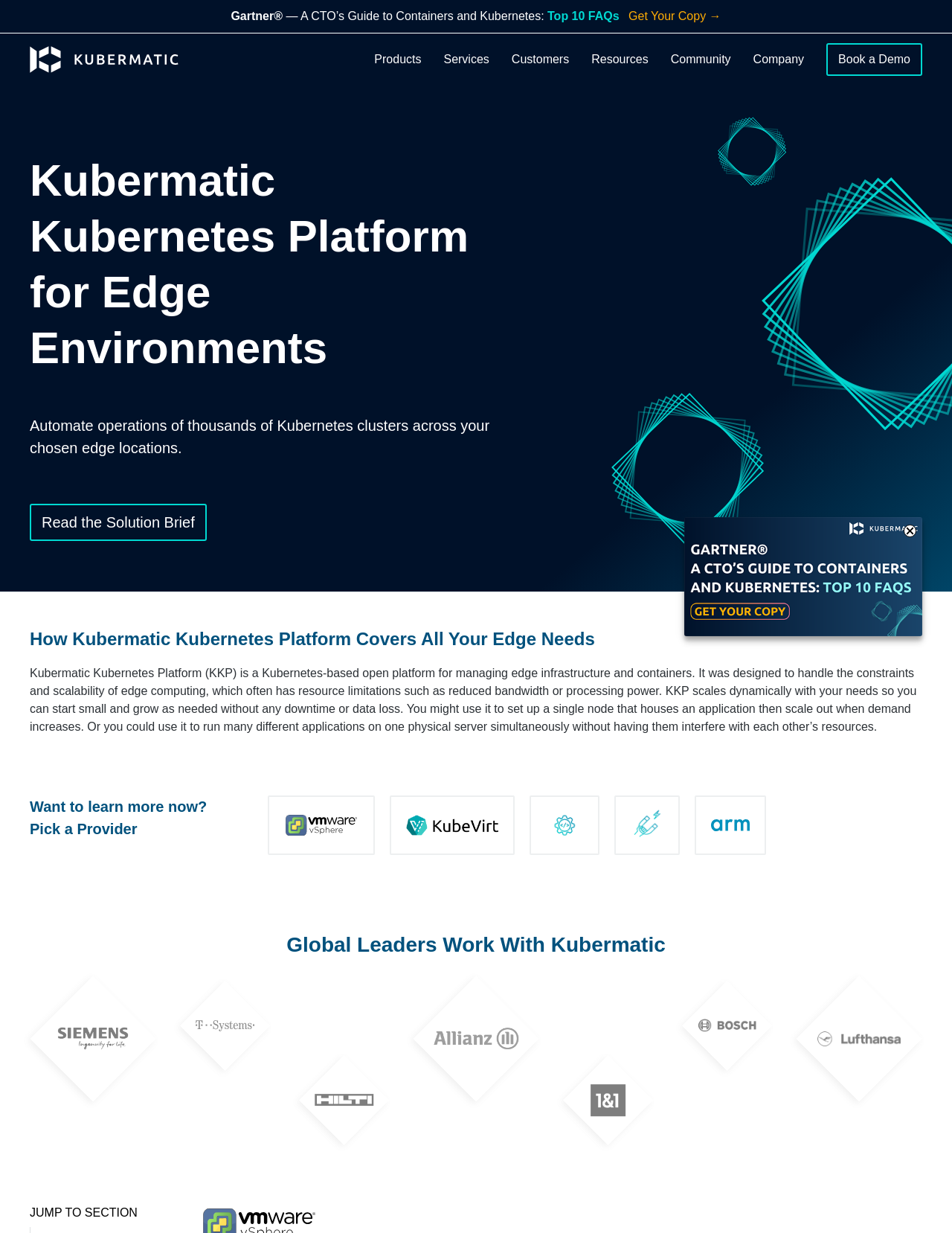Provide a brief response to the question below using one word or phrase:
How many types of environments are listed for deploying Kubernetes clusters?

3